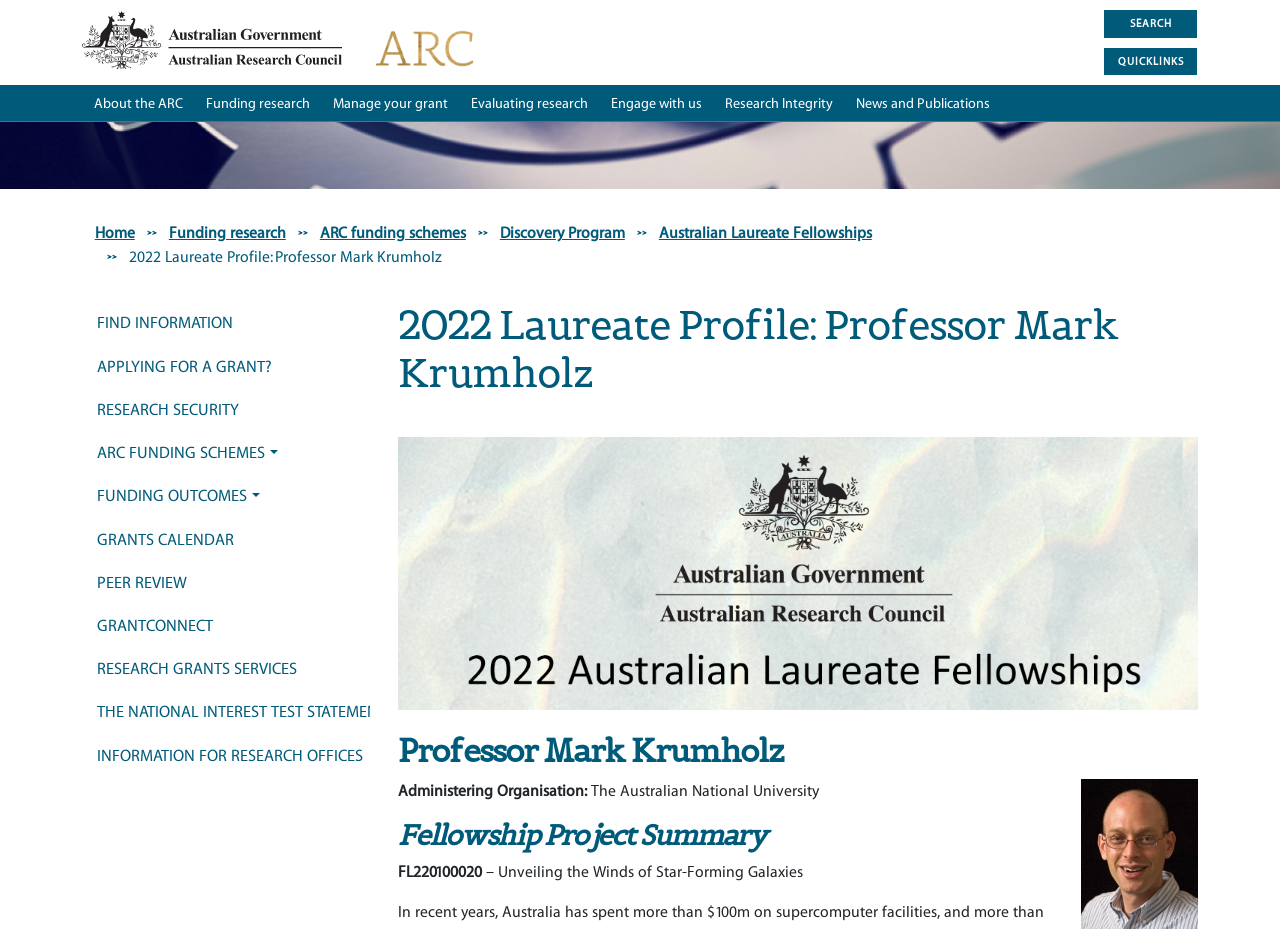Use a single word or phrase to respond to the question:
What is the administering organisation of Professor Mark Krumholz's fellowship?

The Australian National University